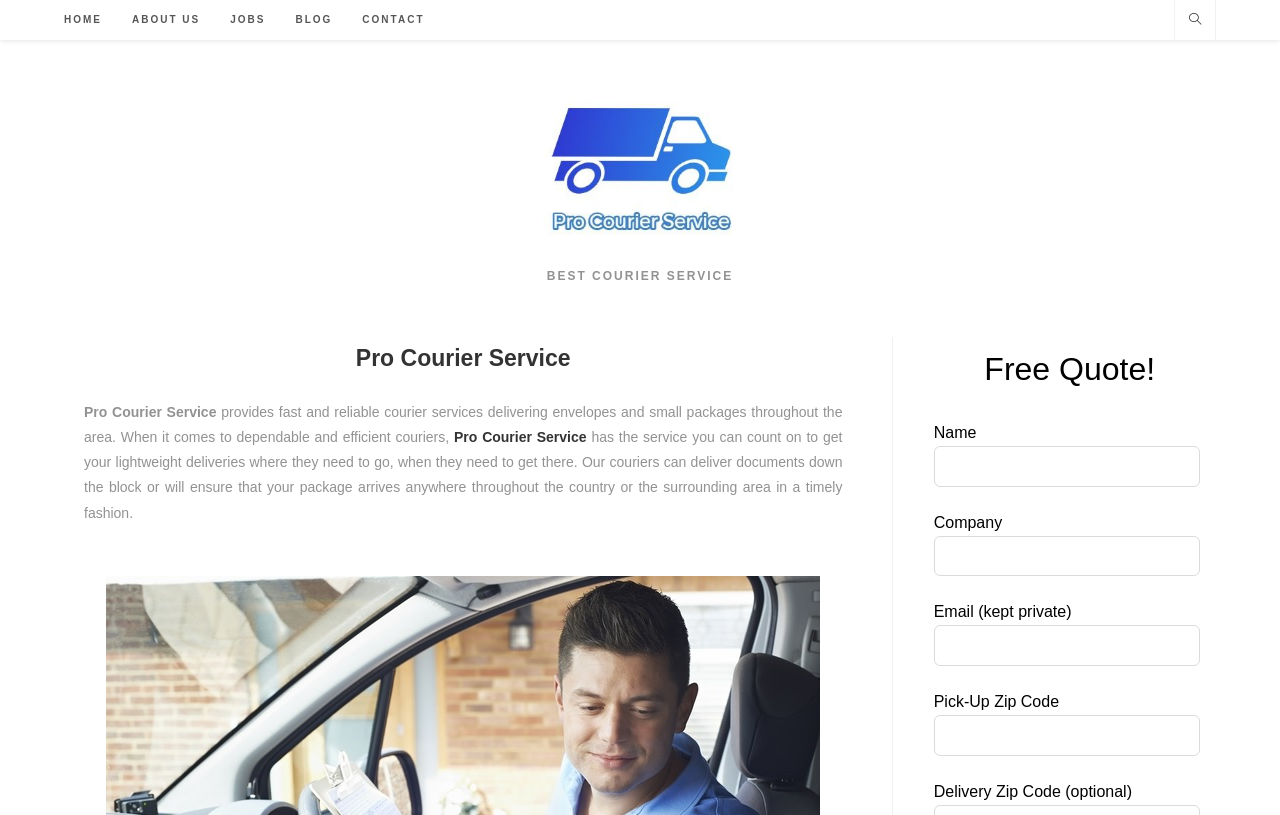Please identify the bounding box coordinates of where to click in order to follow the instruction: "Visit Brandt Ziegler's homepage".

None